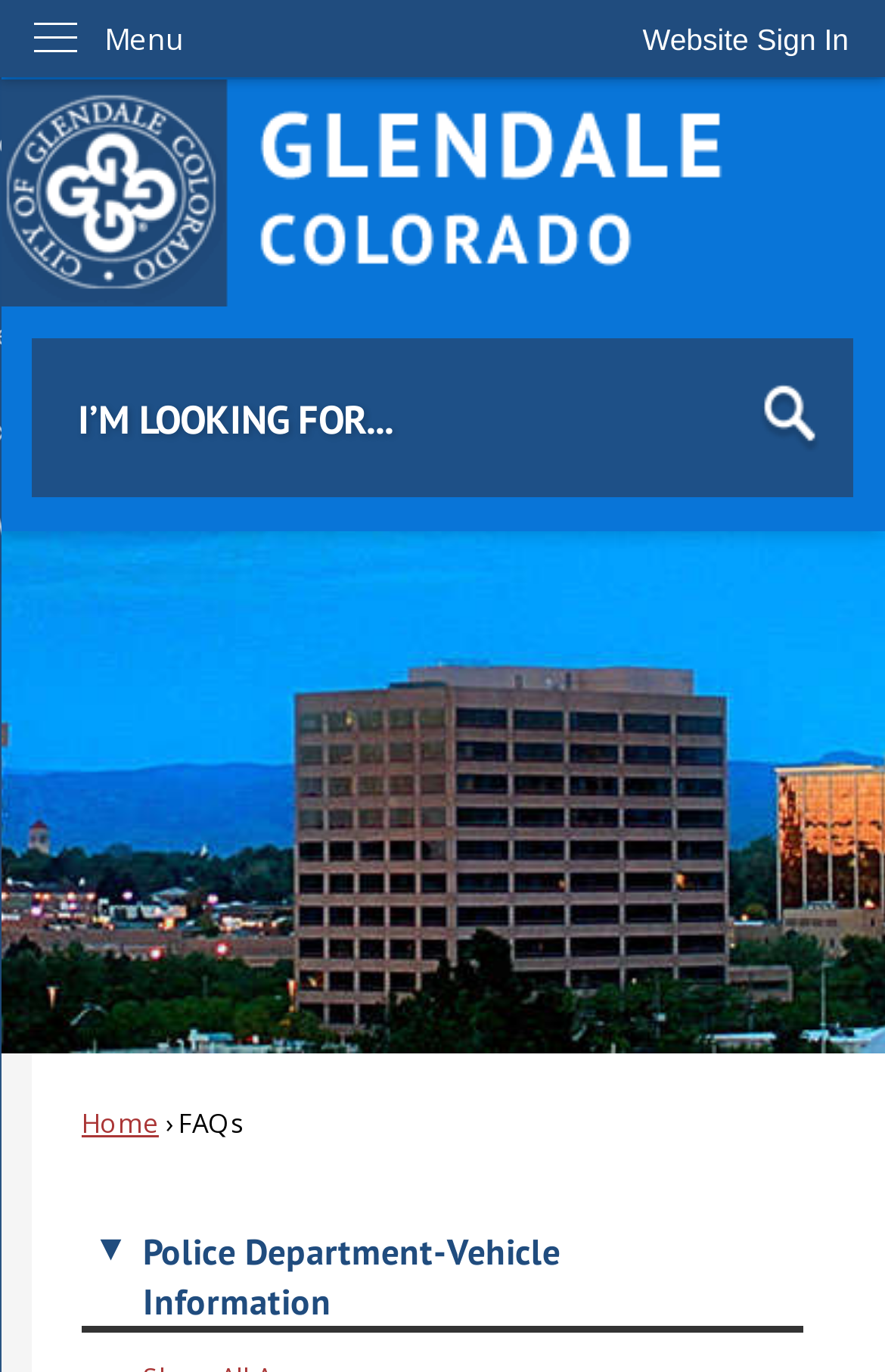Answer the question with a single word or phrase: 
How many elements are in the top navigation bar?

4